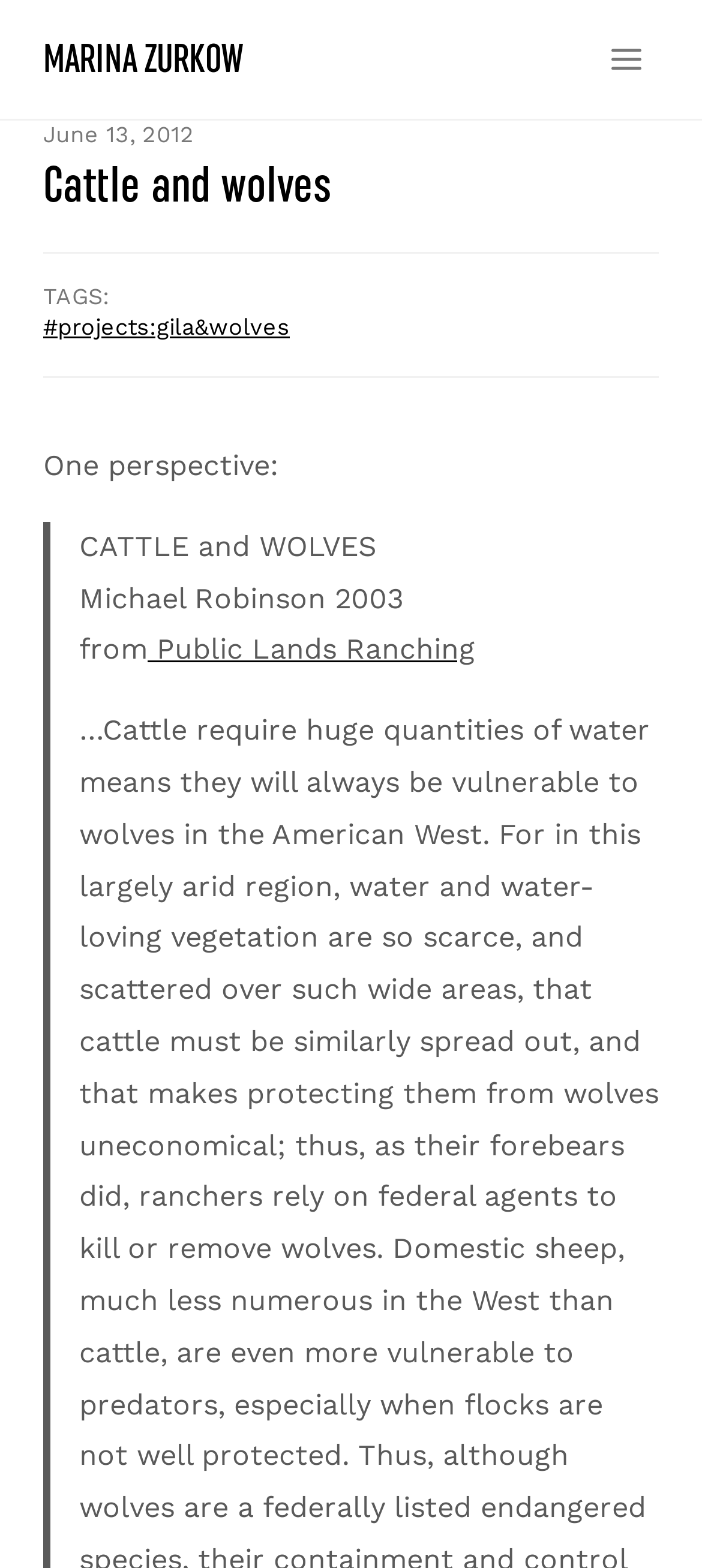Calculate the bounding box coordinates for the UI element based on the following description: "#projects:gila&wolves". Ensure the coordinates are four float numbers between 0 and 1, i.e., [left, top, right, bottom].

[0.062, 0.2, 0.413, 0.217]